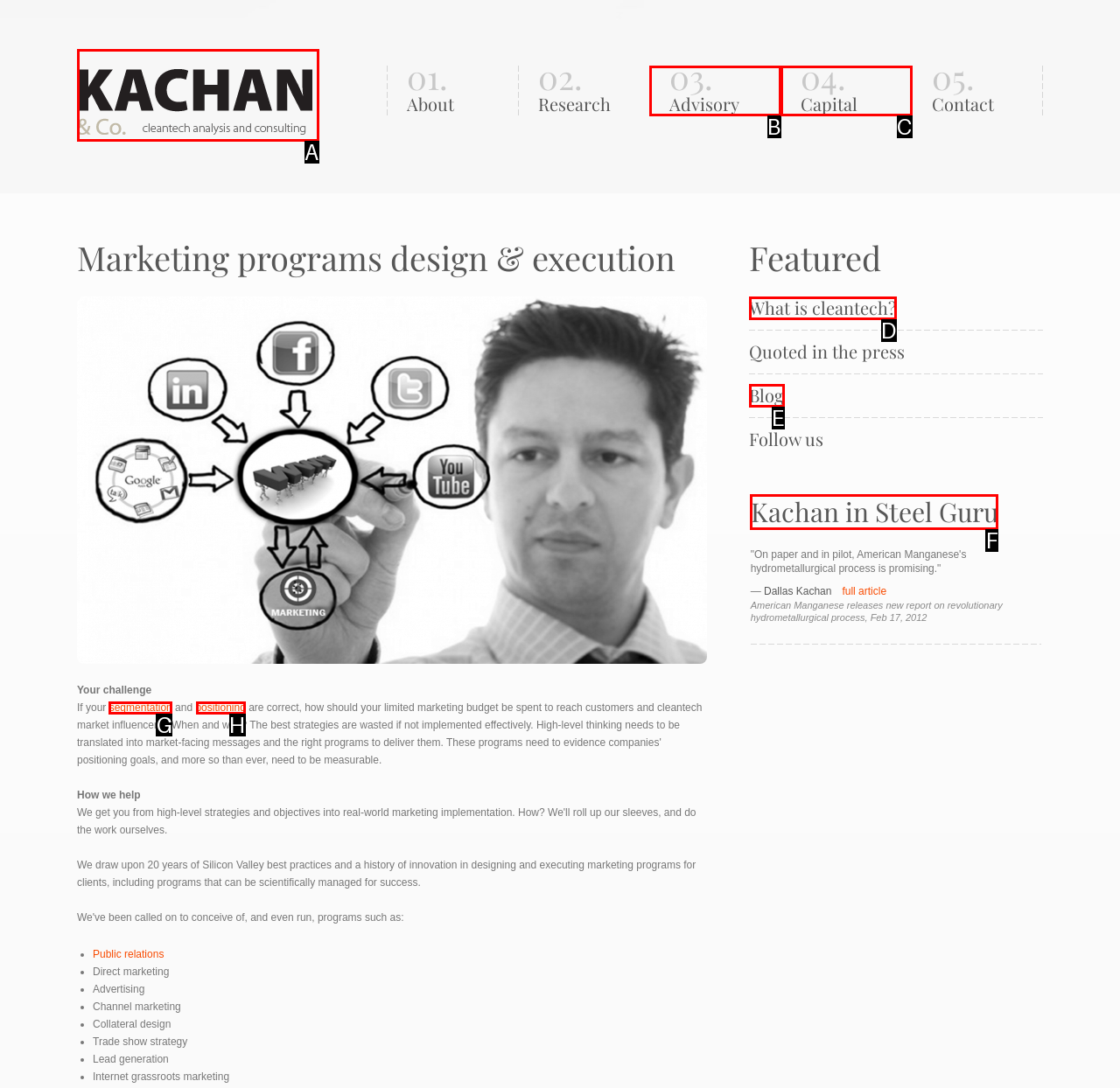Identify the HTML element I need to click to complete this task: Read about positioning Provide the option's letter from the available choices.

H